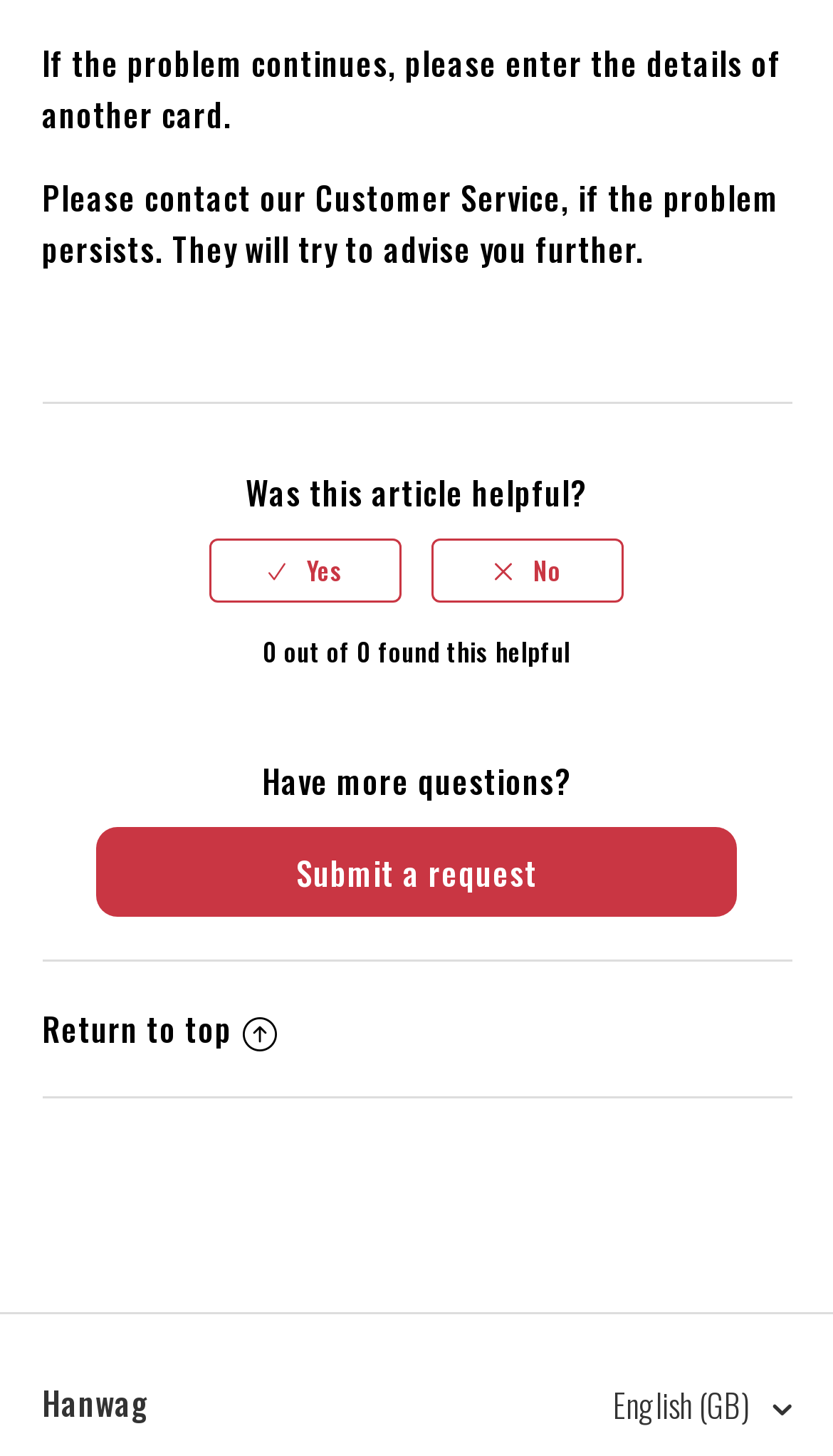Please provide a detailed answer to the question below based on the screenshot: 
What language is the webpage currently set to?

The button 'English (GB) ⬆' suggests that the webpage is currently set to English (GB) language, and the ⬆ symbol indicates that it has a dropdown menu for language selection.